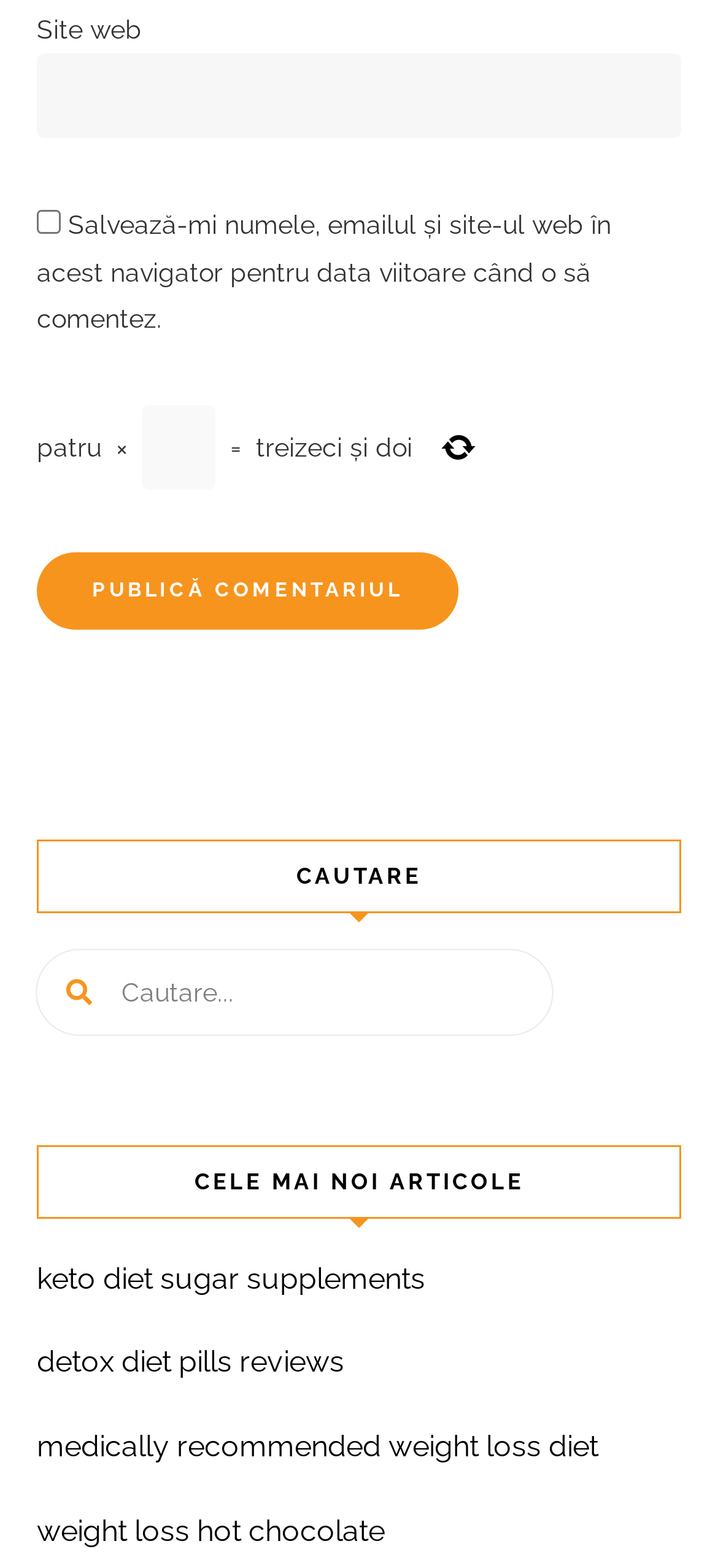Determine the bounding box coordinates of the region I should click to achieve the following instruction: "Check the save comment checkbox". Ensure the bounding box coordinates are four float numbers between 0 and 1, i.e., [left, top, right, bottom].

[0.051, 0.134, 0.085, 0.149]